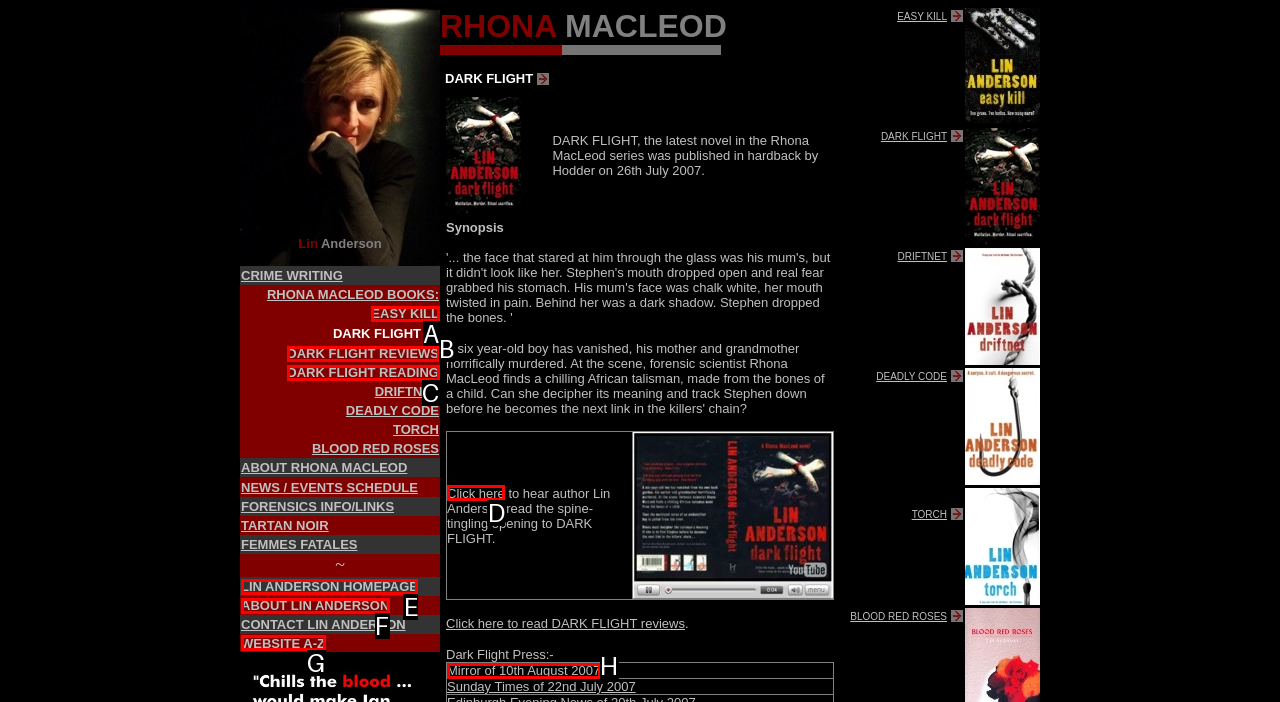Choose the UI element that best aligns with the description: Contact
Respond with the letter of the chosen option directly.

None